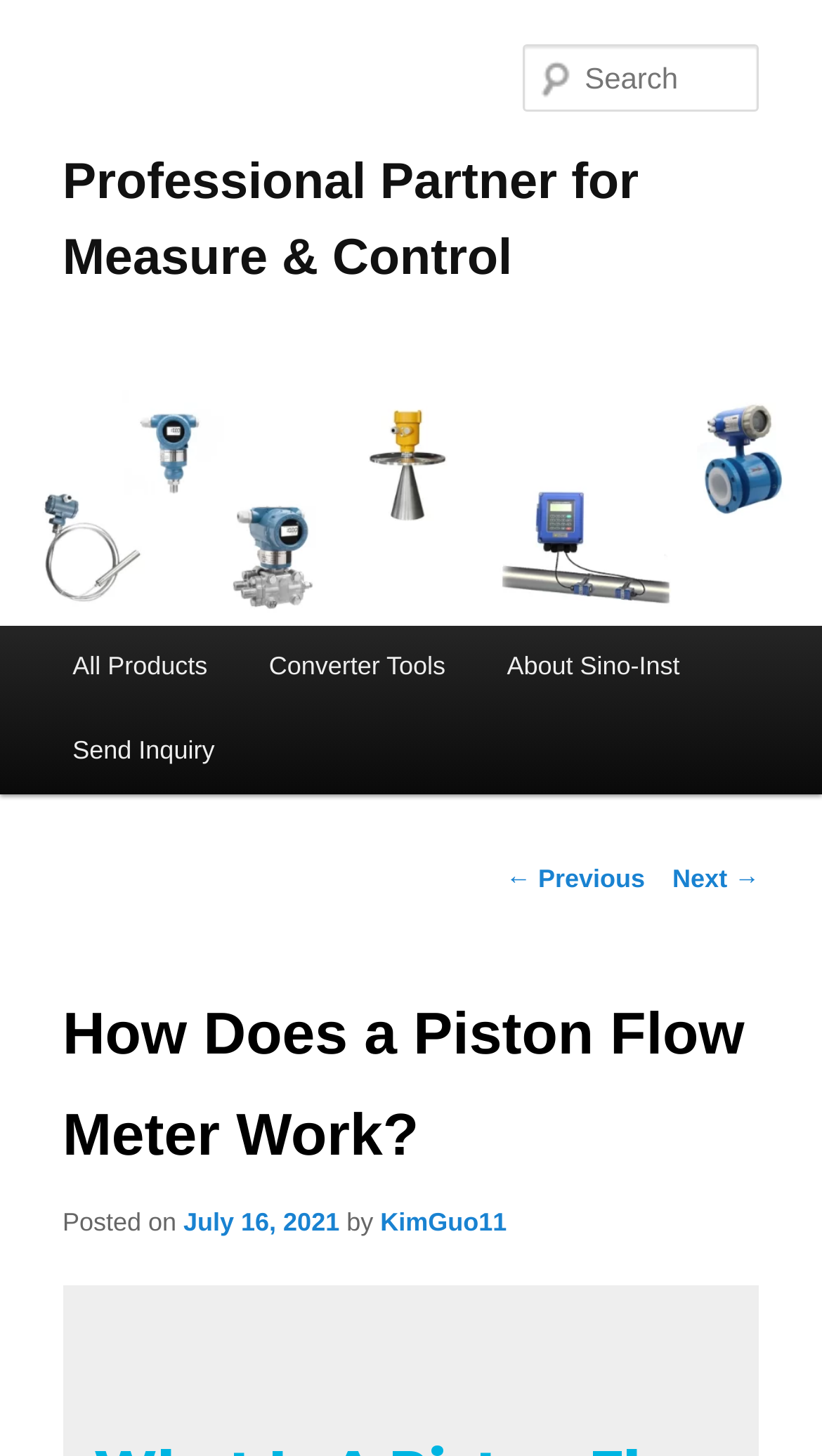Please identify the bounding box coordinates of the element I need to click to follow this instruction: "Search for a product".

[0.637, 0.031, 0.924, 0.077]